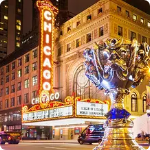Give a comprehensive caption that covers the entire image content.

The image showcases a vibrant night scene of Chicago, featuring the iconic Chicago Theater, which is illuminated with bright red and white lights highlighting its name. In the foreground, a decorative trophy is prominently displayed, adding a touch of elegance to the bustling urban environment. The theater's historic architecture is a testament to Chicago's rich cultural heritage, making it a popular destination for tourists and locals alike. The lively atmosphere is enhanced by the city's skyscrapers standing tall in the background, capturing the essence of Chicago's dynamic cityscape.